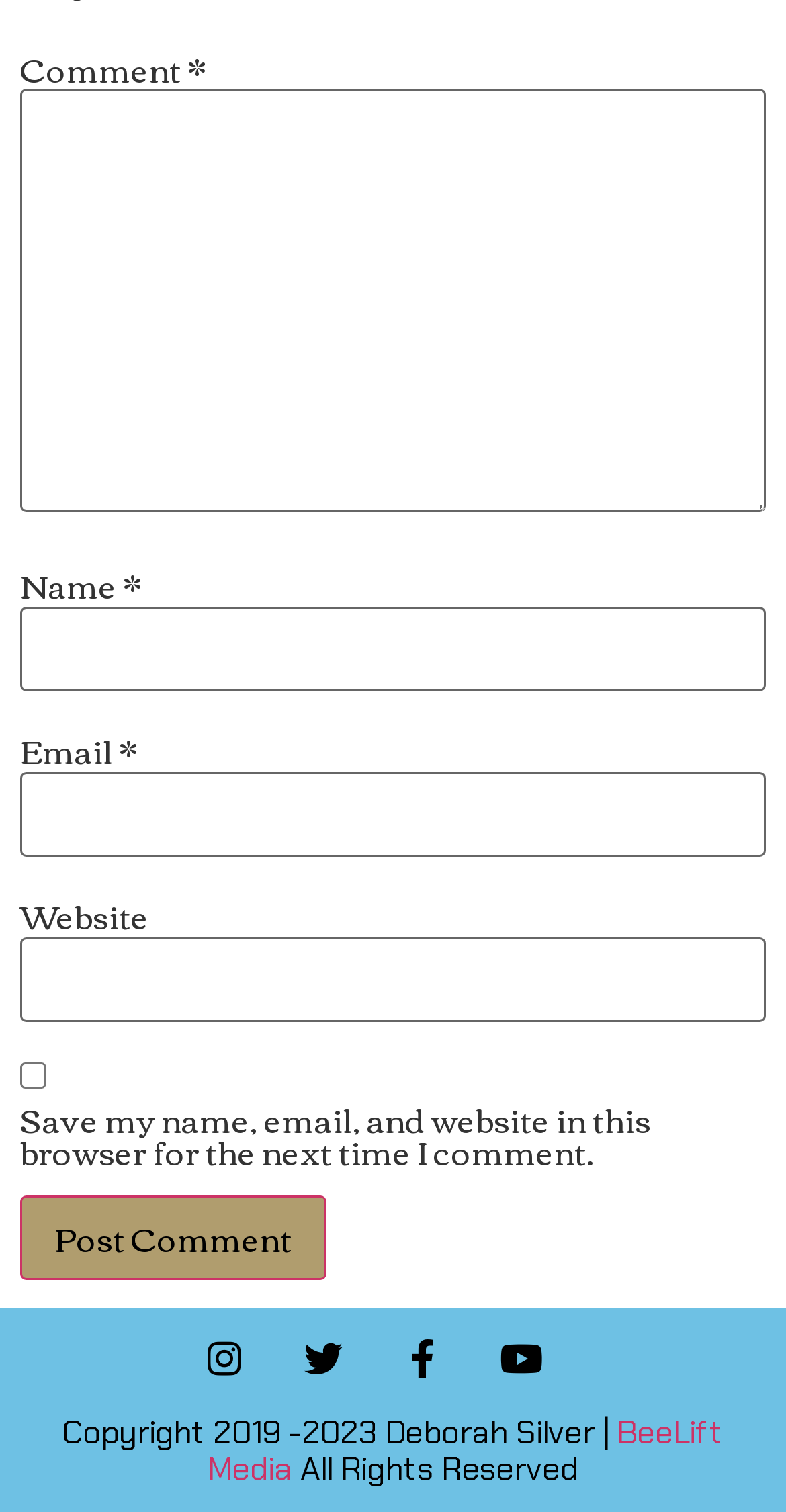What is the label of the first textbox?
Please answer the question with a detailed and comprehensive explanation.

The first textbox is labeled 'Comment' and is required, as indicated by the asterisk symbol.